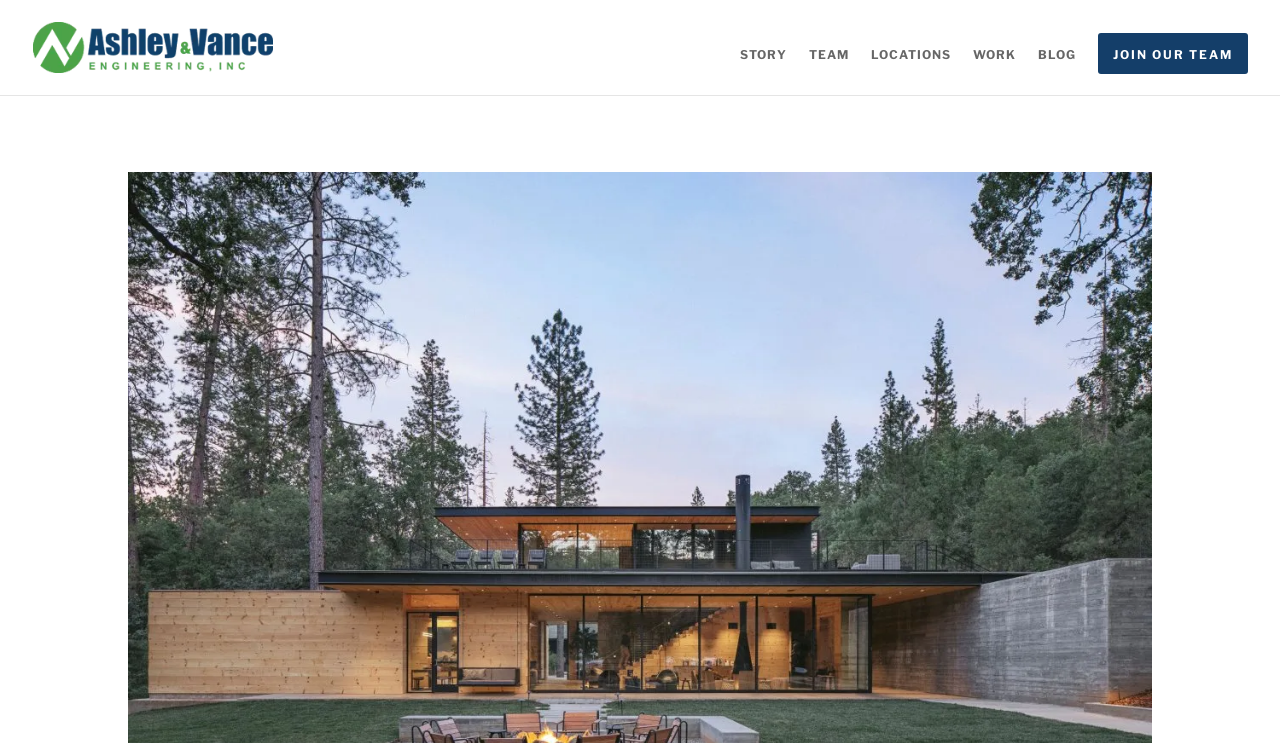What is the company name associated with this project?
Kindly give a detailed and elaborate answer to the question.

I found the company name 'Ashley & Vance Engineering' by looking at the link and image elements at the top of the webpage, which suggests that this company is involved in the project.